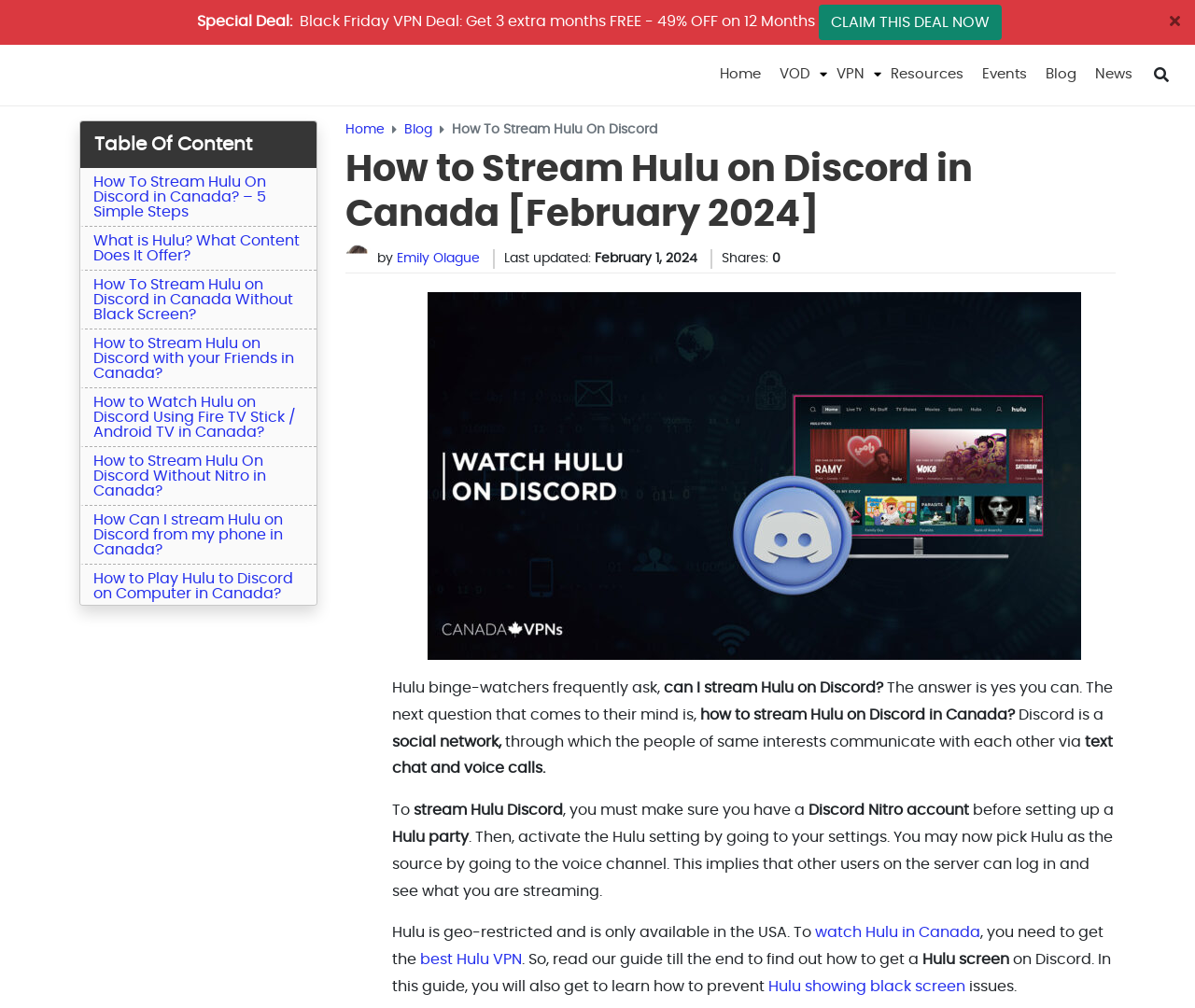Explain the webpage in detail, including its primary components.

This webpage is a guide on how to stream Hulu on Discord in Canada. At the top, there is a special deal promotion for a VPN service, followed by a navigation menu with links to the home page, VOD, VPN, resources, events, blog, and news. Below the navigation menu, there is a table of contents with links to different sections of the guide, including "How To Stream Hulu On Discord in Canada?", "What is Hulu? What Content Does It Offer?", and "Why Hulu is not Working on Discord? [Reasons and Fixes]".

On the left side of the page, there is a breadcrumb navigation menu showing the current page's location within the website's hierarchy. Below the breadcrumb menu, there is a heading that reads "How to Stream Hulu on Discord in Canada [February 2024]" followed by an image of the author, Emily Olague, and her bio.

The main content of the page starts with a brief introduction to Hulu and Discord, explaining that Hulu is a geo-restricted service only available in the USA and that a VPN is needed to access it in Canada. The guide then provides step-by-step instructions on how to stream Hulu on Discord, including setting up a Discord Nitro account and activating the Hulu setting.

Throughout the page, there are social media sharing links and an image related to the topic. The page also includes a section that answers frequently asked questions about streaming Hulu on Discord. At the bottom of the page, there is a conclusion summarizing the guide and encouraging readers to follow the instructions to successfully stream Hulu on Discord in Canada.